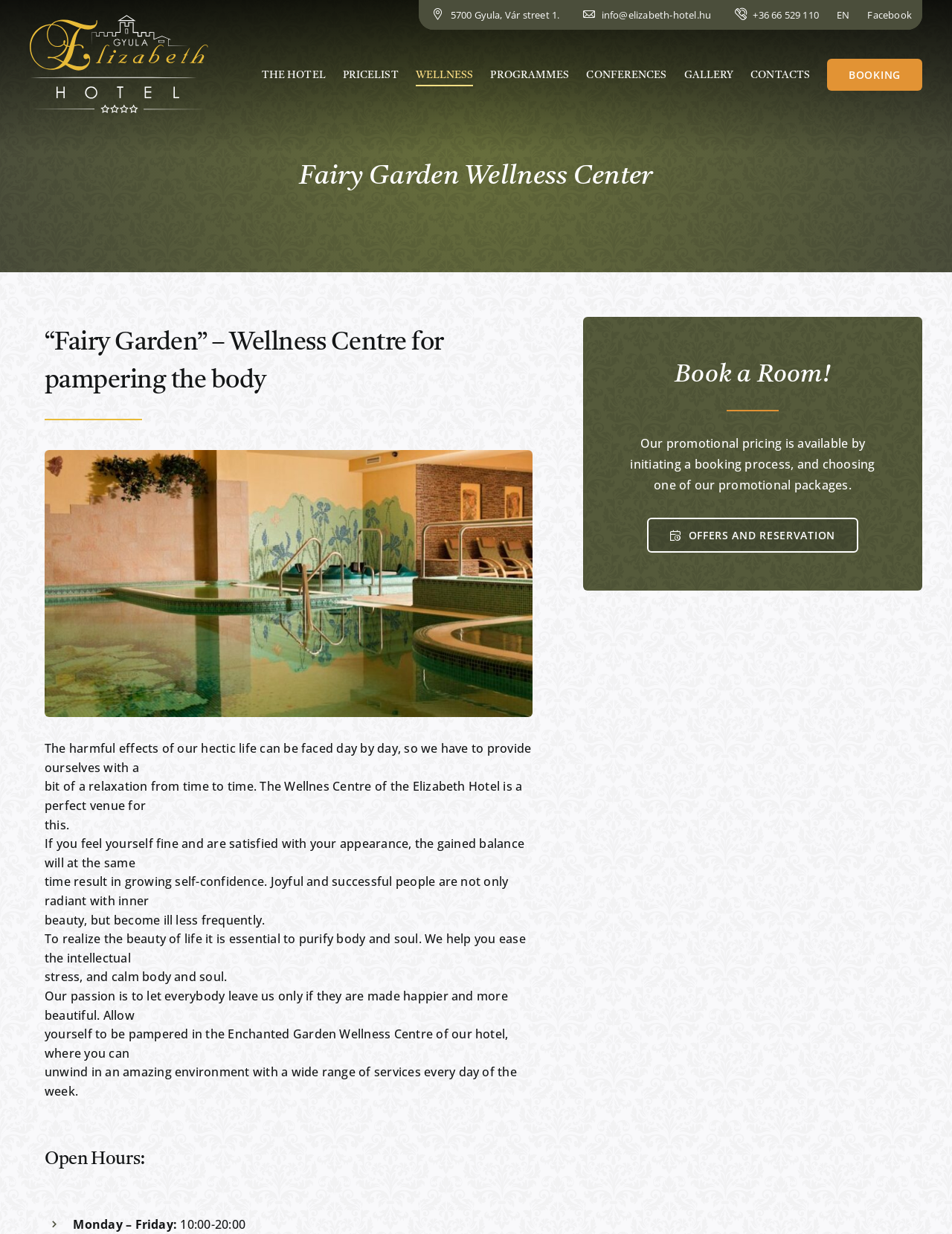Describe all the significant parts and information present on the webpage.

The webpage is about the Fairy Garden Wellness Center located in the Elizabeth Hotel. At the top left corner, there is a small logo image and a link. Above the main content, there are two navigation menus, one with contact information and social media links, and another with links to different sections of the hotel's website, such as "THE HOTEL", "PRICELIST", "WELLNESS", and "CONTACTS".

The main content is divided into two sections. The first section has a heading "Fairy Garden Wellness Center" and a subheading that describes the wellness center as a place for pampering the body. Below this, there is a paragraph of text that explains the importance of relaxation and self-care, and how the wellness center can help achieve this.

The second section has a heading "Open Hours:" and lists the operating hours of the wellness center. Below this, there is a call-to-action button "Book a Room!" and a paragraph of text that explains how to take advantage of promotional pricing.

At the bottom right corner, there is a link to go back to the top of the page. Overall, the webpage has a clean and organized layout, with clear headings and concise text that effectively communicates the services and benefits of the Fairy Garden Wellness Center.